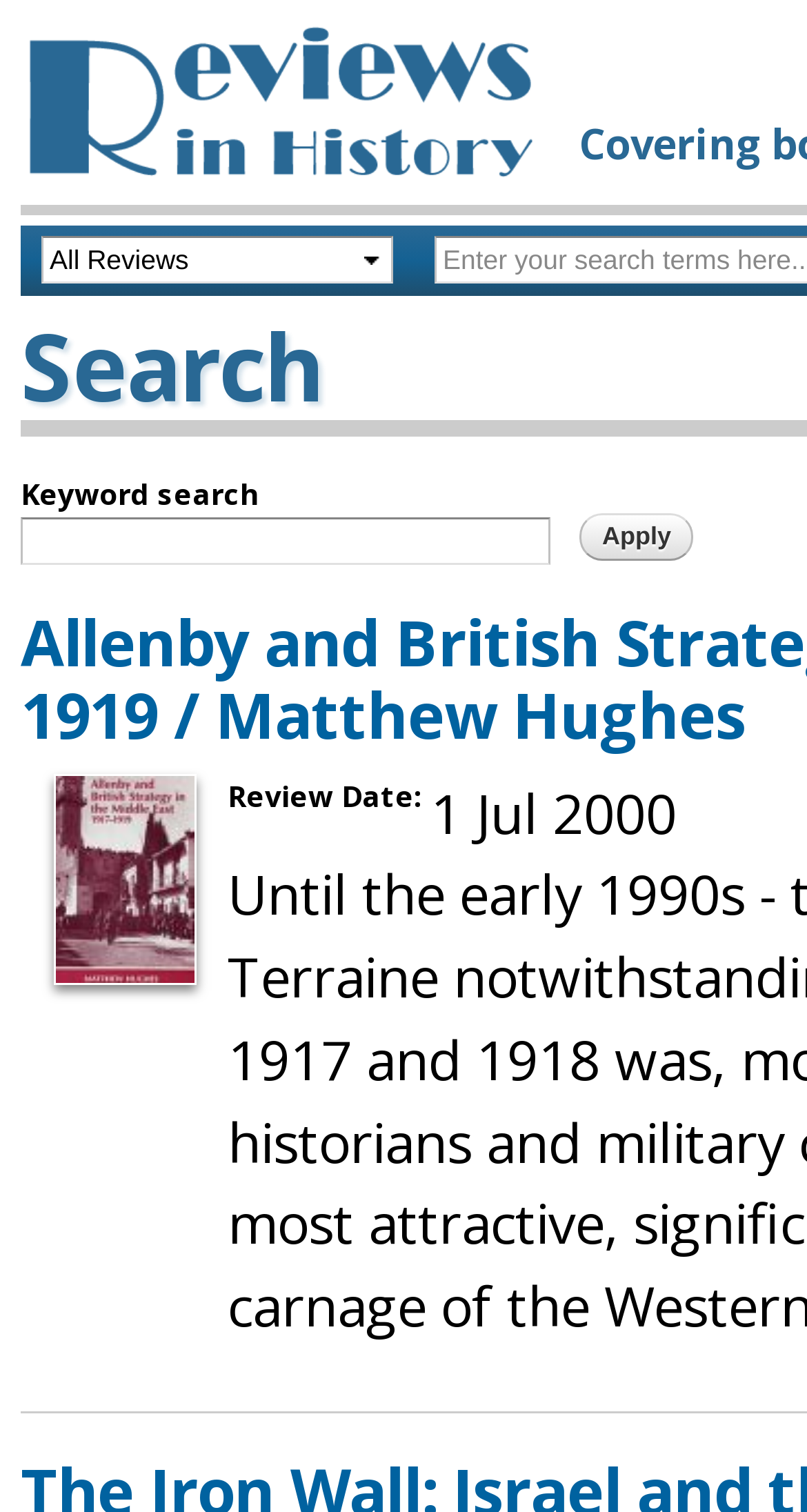What is the review date of the first result?
Provide a detailed answer to the question, using the image to inform your response.

I can see a static text 'Review Date:' followed by a static text '1 Jul 2000', which indicates that the review date of the first result is 1 Jul 2000.